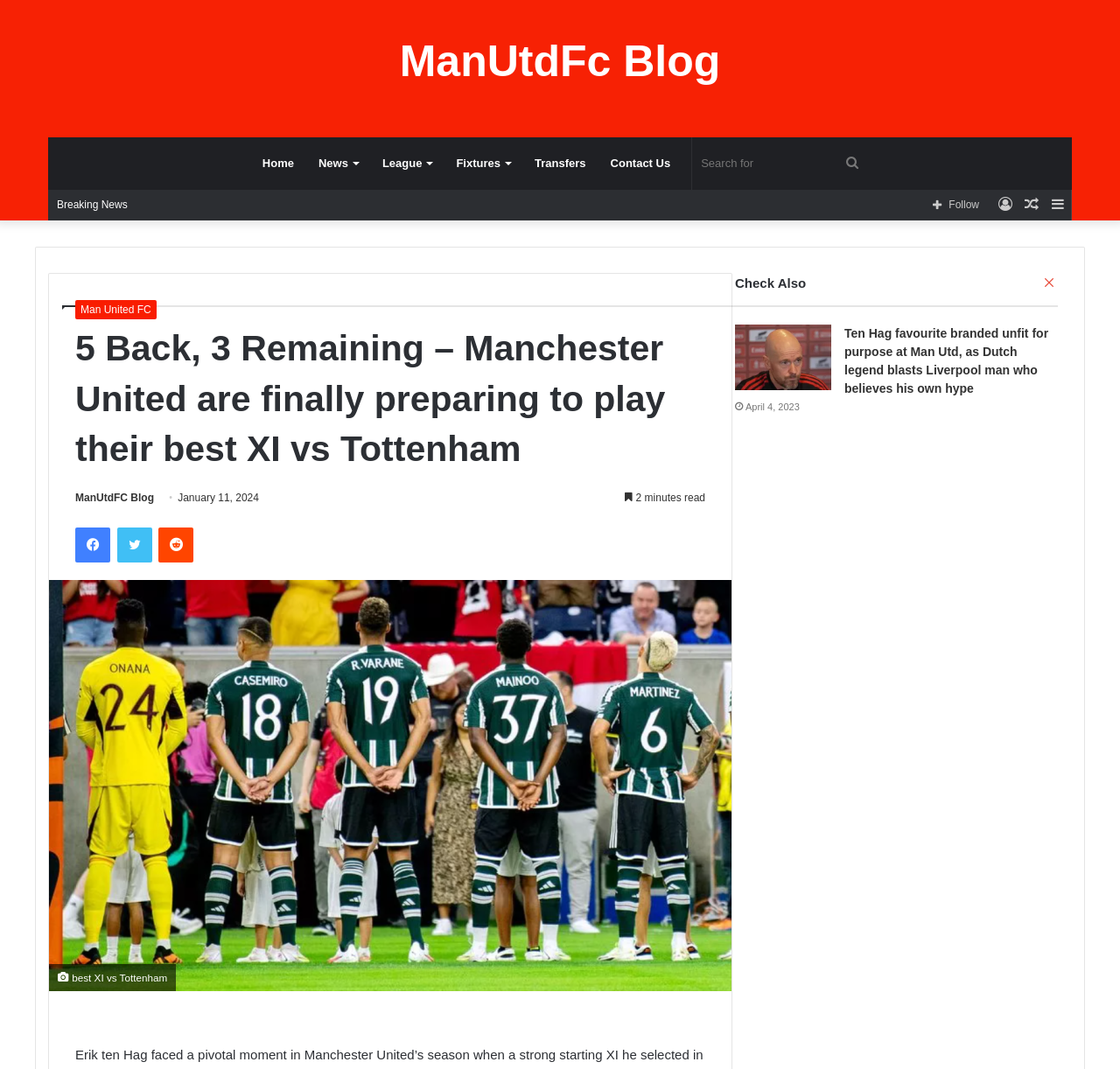Is there a search function on the page?
Refer to the image and respond with a one-word or short-phrase answer.

Yes